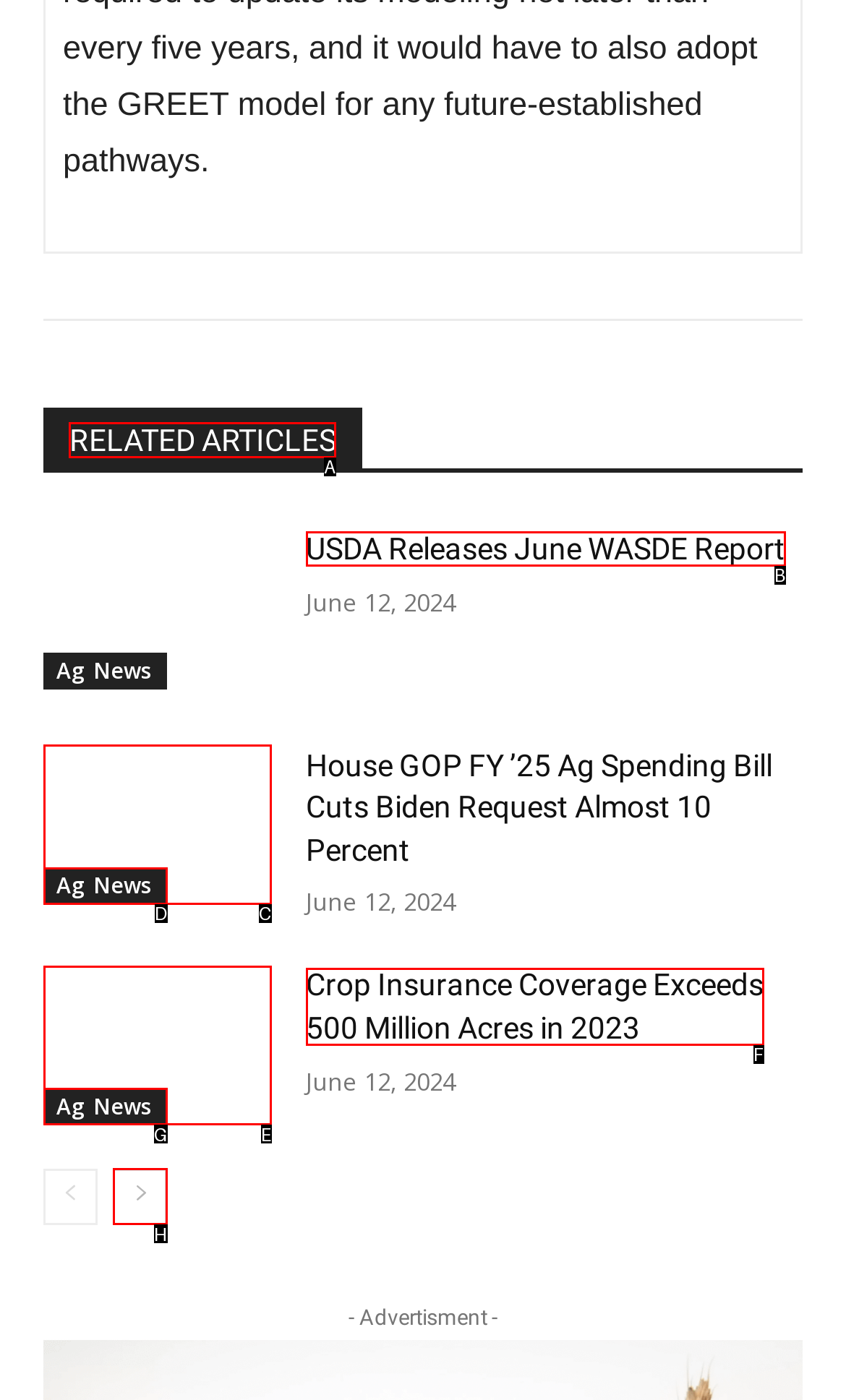Select the letter associated with the UI element you need to click to perform the following action: Follow on Shop
Reply with the correct letter from the options provided.

None